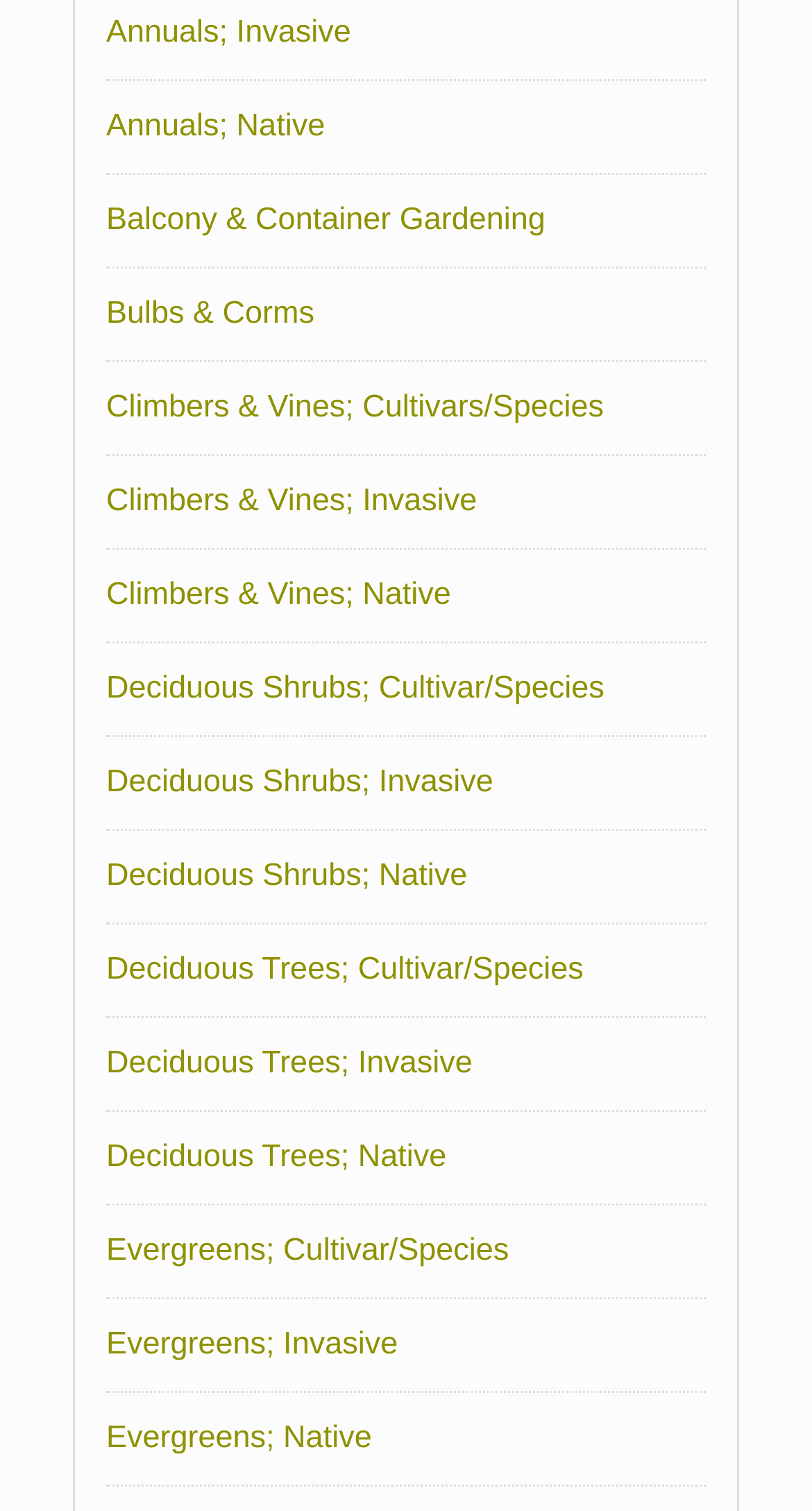How many categories of plants have invasive species?
Please provide a single word or phrase as the answer based on the screenshot.

4